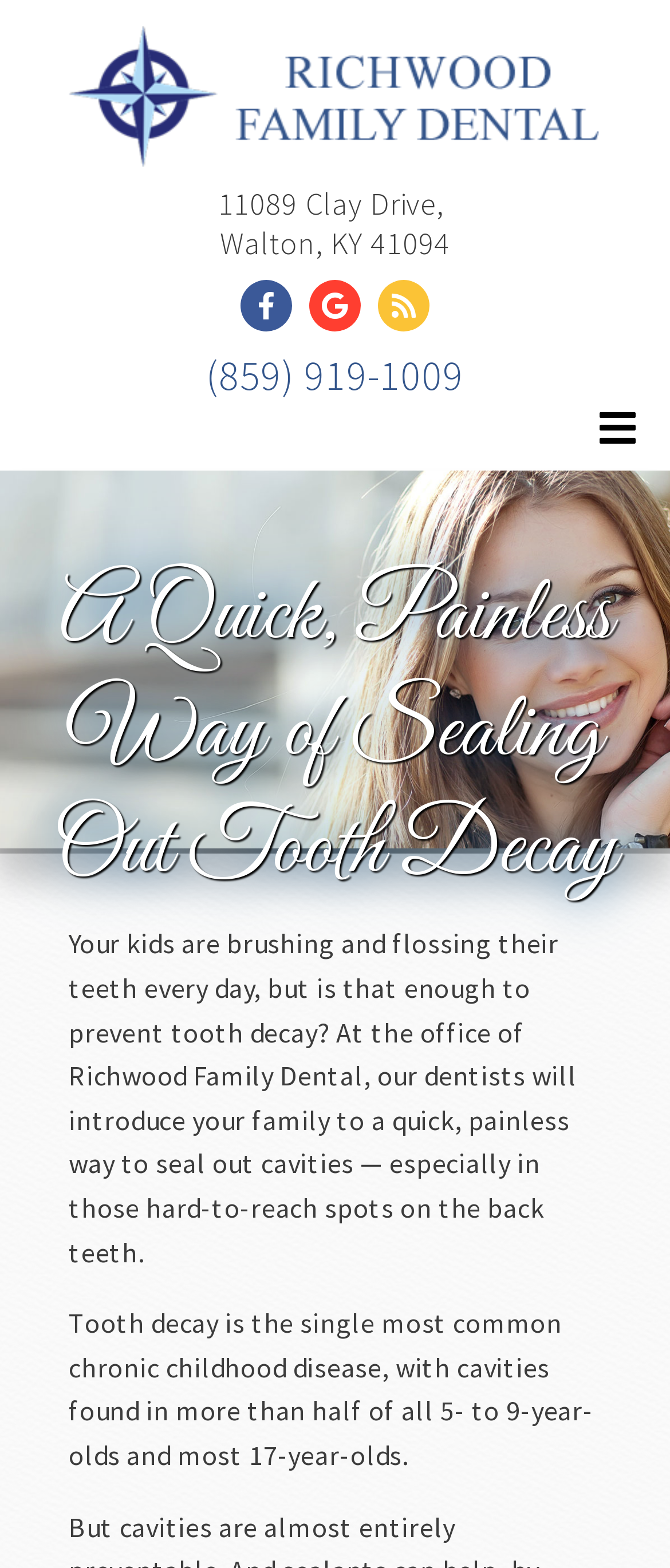Create an elaborate caption that covers all aspects of the webpage.

The webpage appears to be a blog article from Richwood Family Dental, with a focus on educational dental articles. At the top left of the page, there is a link to the "Home" page, accompanied by an image of a dentist in Walton, KY. Below this, the address "11089 Clay Drive, Walton, KY 41094" is displayed, along with three social media links and a "Click to Call" button with the phone number "(859) 919-1009".

The main content of the page is divided into sections, with a heading "A Quick, Painless Way of Sealing Out Tooth Decay" situated near the top center of the page. Below this heading, there is a paragraph of text that discusses the importance of preventing tooth decay in children, highlighting the services offered by Richwood Family Dental. Two additional paragraphs follow, providing more information on the prevalence of tooth decay in children and the benefits of sealing out cavities.

Overall, the webpage has a clean and organized layout, with a clear focus on providing educational content related to dental health.